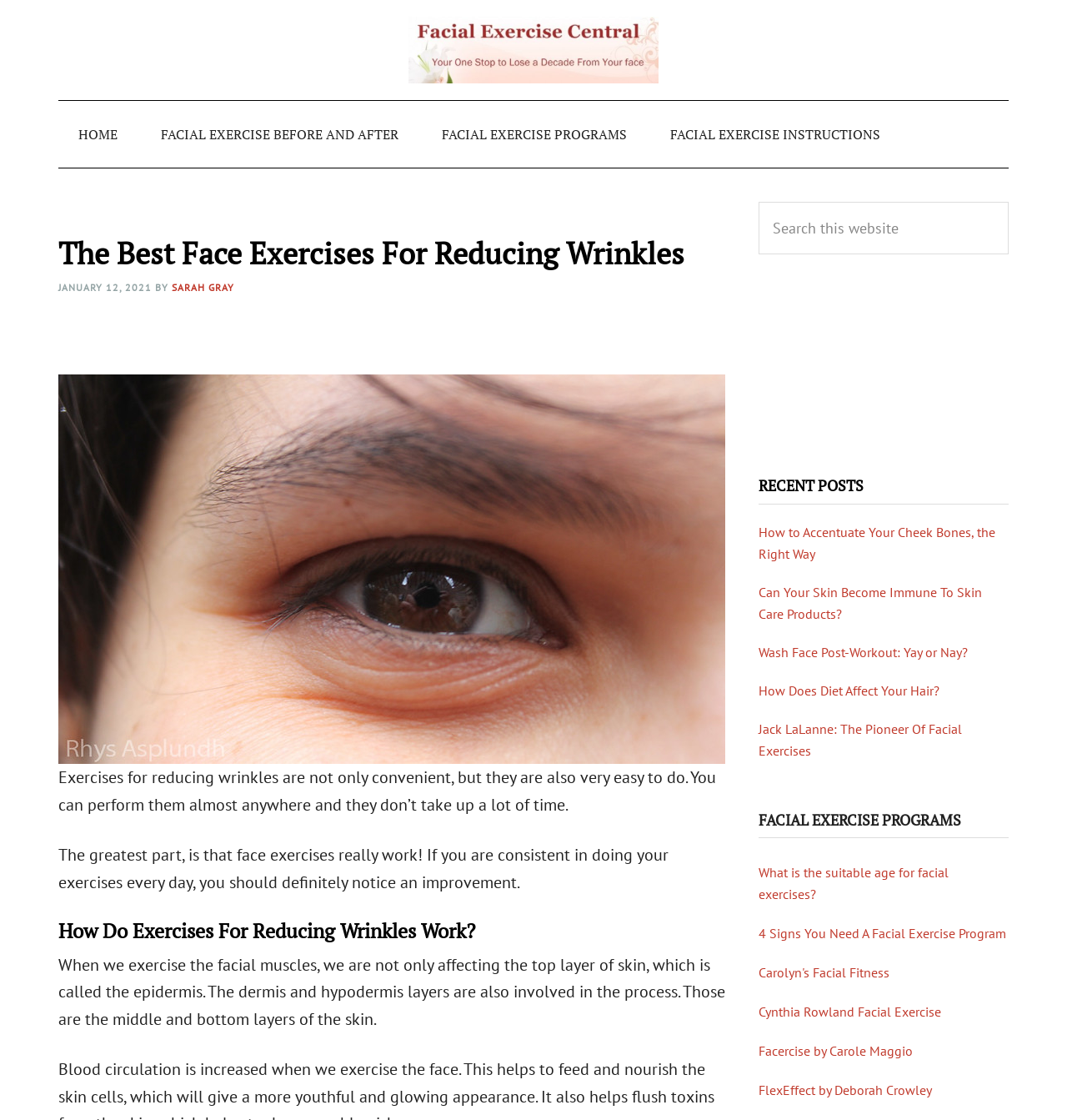Offer a meticulous caption that includes all visible features of the webpage.

This webpage is about facial exercises for reducing wrinkles, with a focus on their convenience and effectiveness. At the top, there are three "Skip to" links, followed by a main navigation menu with four links: "HOME", "FACIAL EXERCISE BEFORE AND AFTER", "FACIAL EXERCISE PROGRAMS", and "FACIAL EXERCISE INSTRUCTIONS". 

Below the navigation menu, there is a header section with the title "The Best Face Exercises For Reducing Wrinkles" and a timestamp "JANUARY 12, 2021" by "SARAH GRAY". 

An advertisement iframe is placed to the right of the header section. 

Below the header section, there is a large image related to facial exercises, accompanied by a brief introductory text that explains the benefits of facial exercises. 

The main content of the webpage is divided into sections, with headings such as "How Do Exercises For Reducing Wrinkles Work?" and paragraphs of text that provide detailed information on the topic. 

To the right of the main content, there is a primary sidebar with a search box, an advertisement iframe, and a list of recent posts with links to other articles. The recent posts section is followed by a list of links to facial exercise programs and related topics.